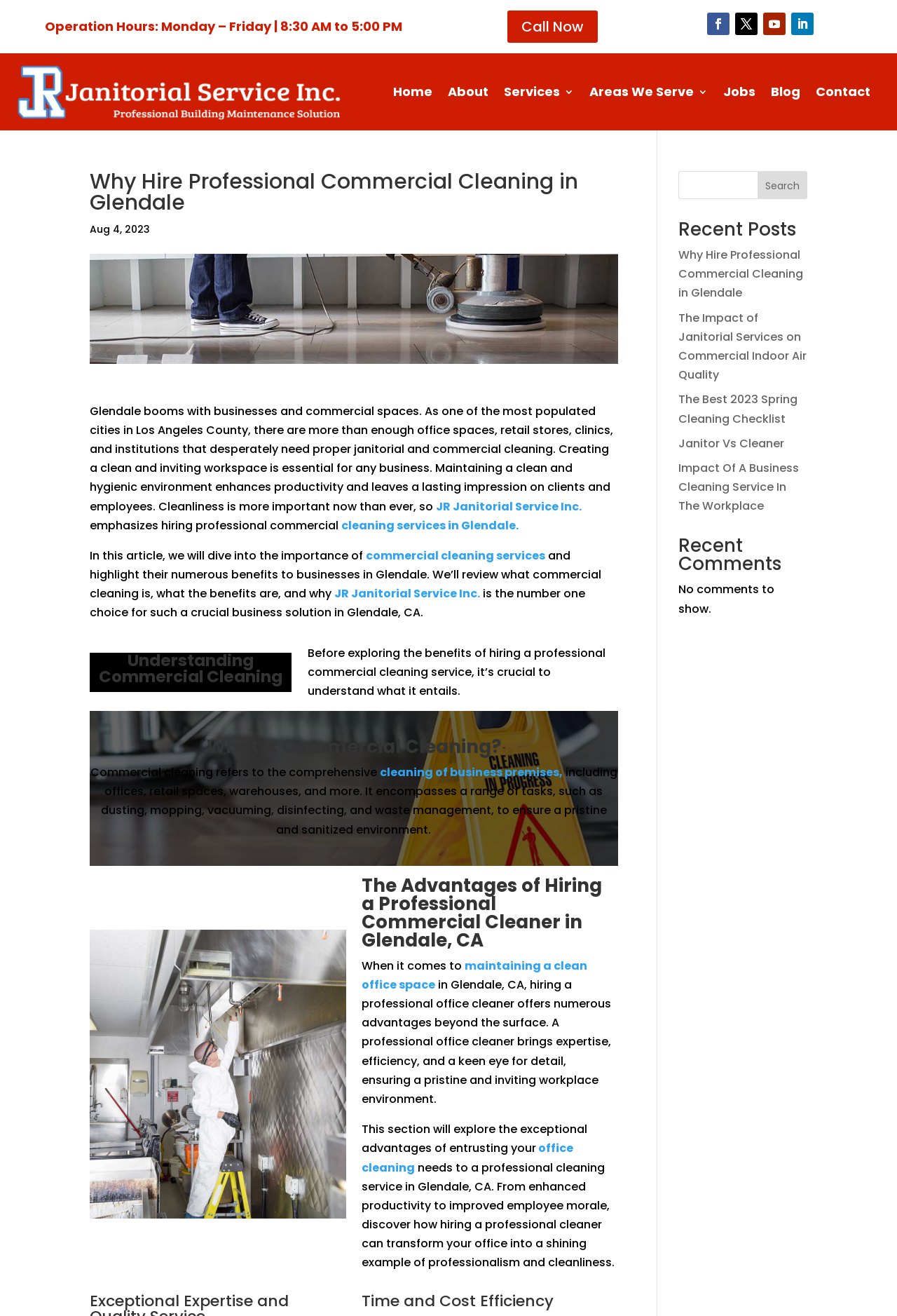Determine the bounding box coordinates of the clickable region to follow the instruction: "Check the 'Recent Posts'".

[0.756, 0.167, 0.9, 0.186]